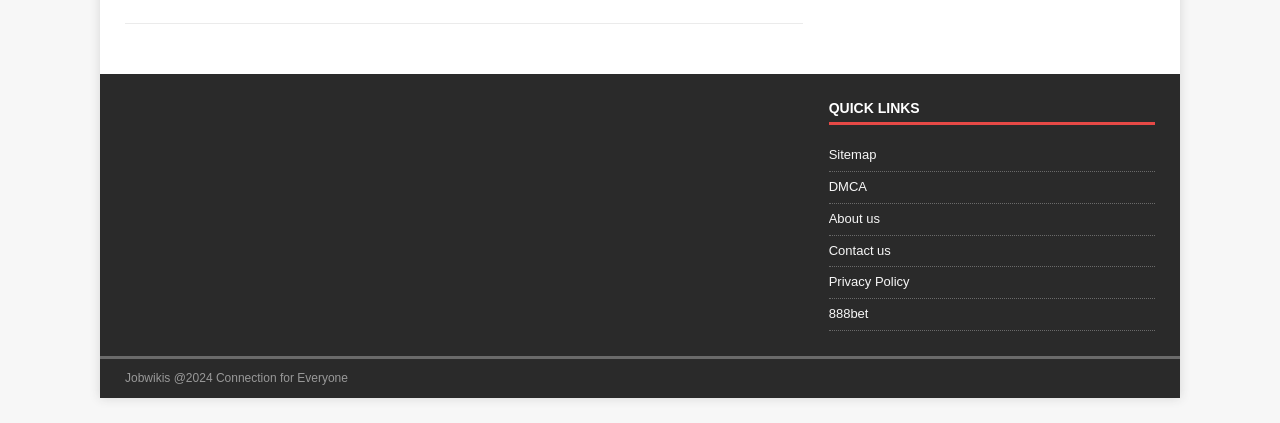What is the name of the website?
Kindly answer the question with as much detail as you can.

The name of the website can be determined by looking at the static text element 'Jobwikis @2024 Connection for Everyone' at the bottom of the page.